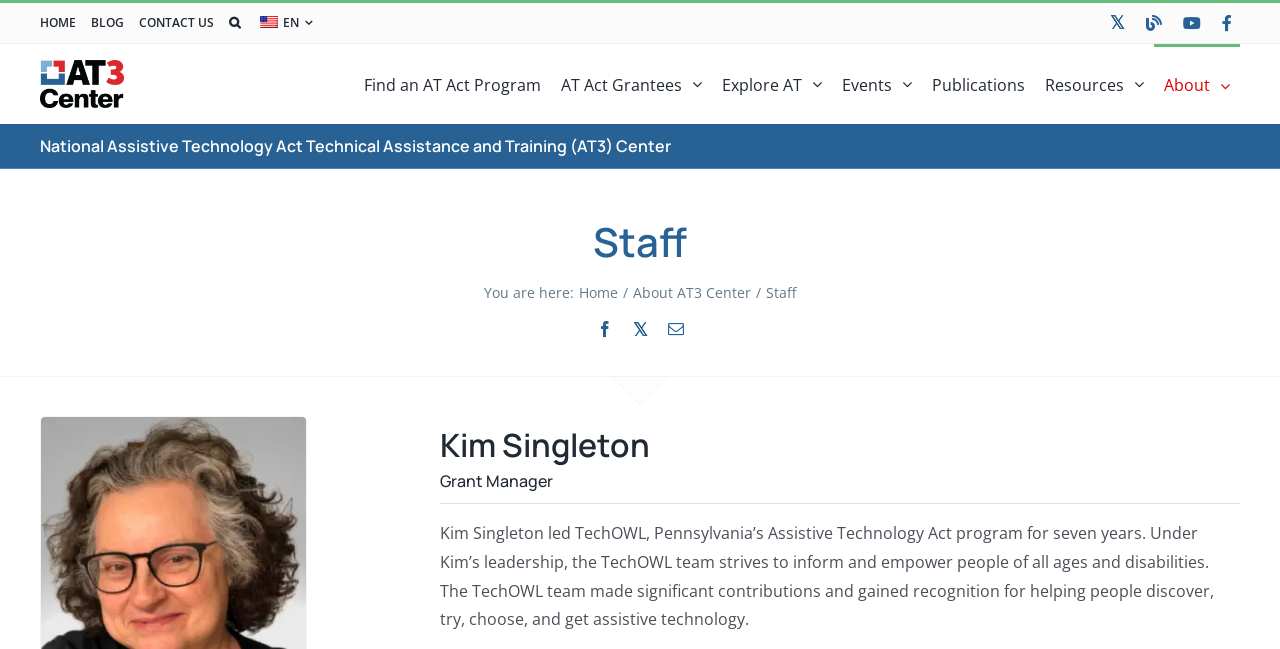Provide your answer in a single word or phrase: 
What is the name of the staff member featured on the page?

Kim Singleton